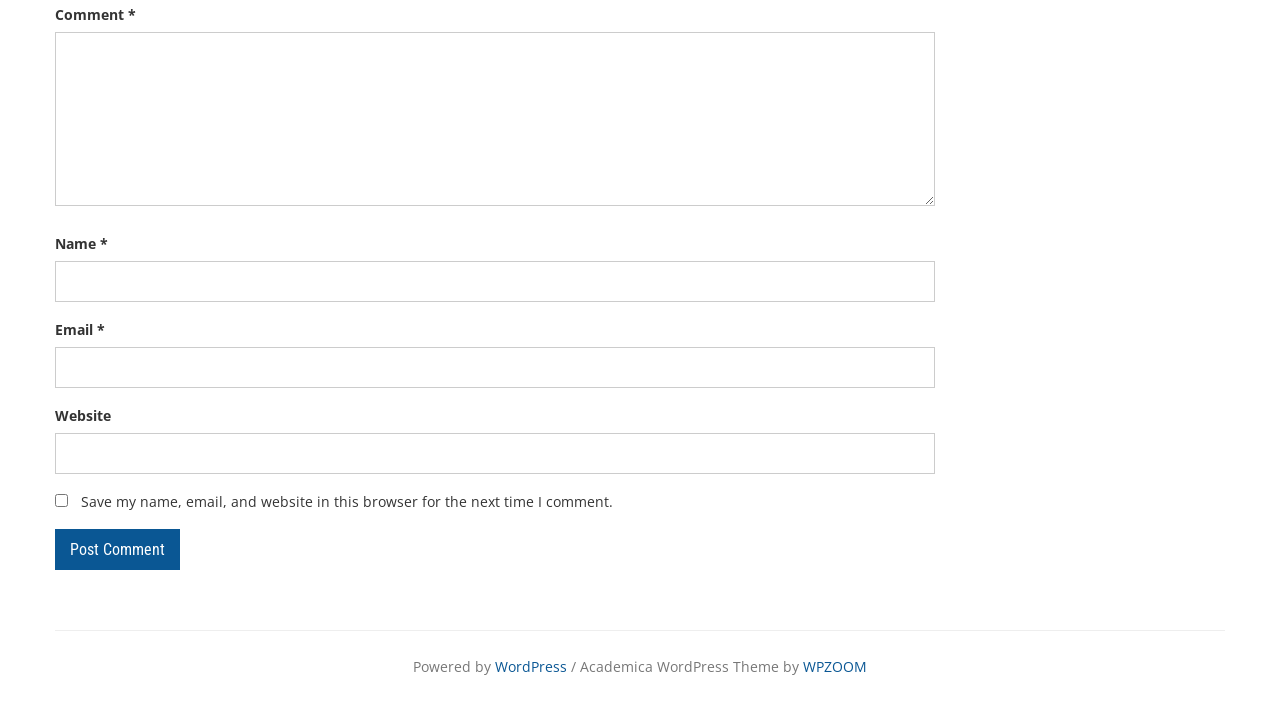Given the webpage screenshot and the description, determine the bounding box coordinates (top-left x, top-left y, bottom-right x, bottom-right y) that define the location of the UI element matching this description: parent_node: Website name="url"

[0.043, 0.602, 0.73, 0.66]